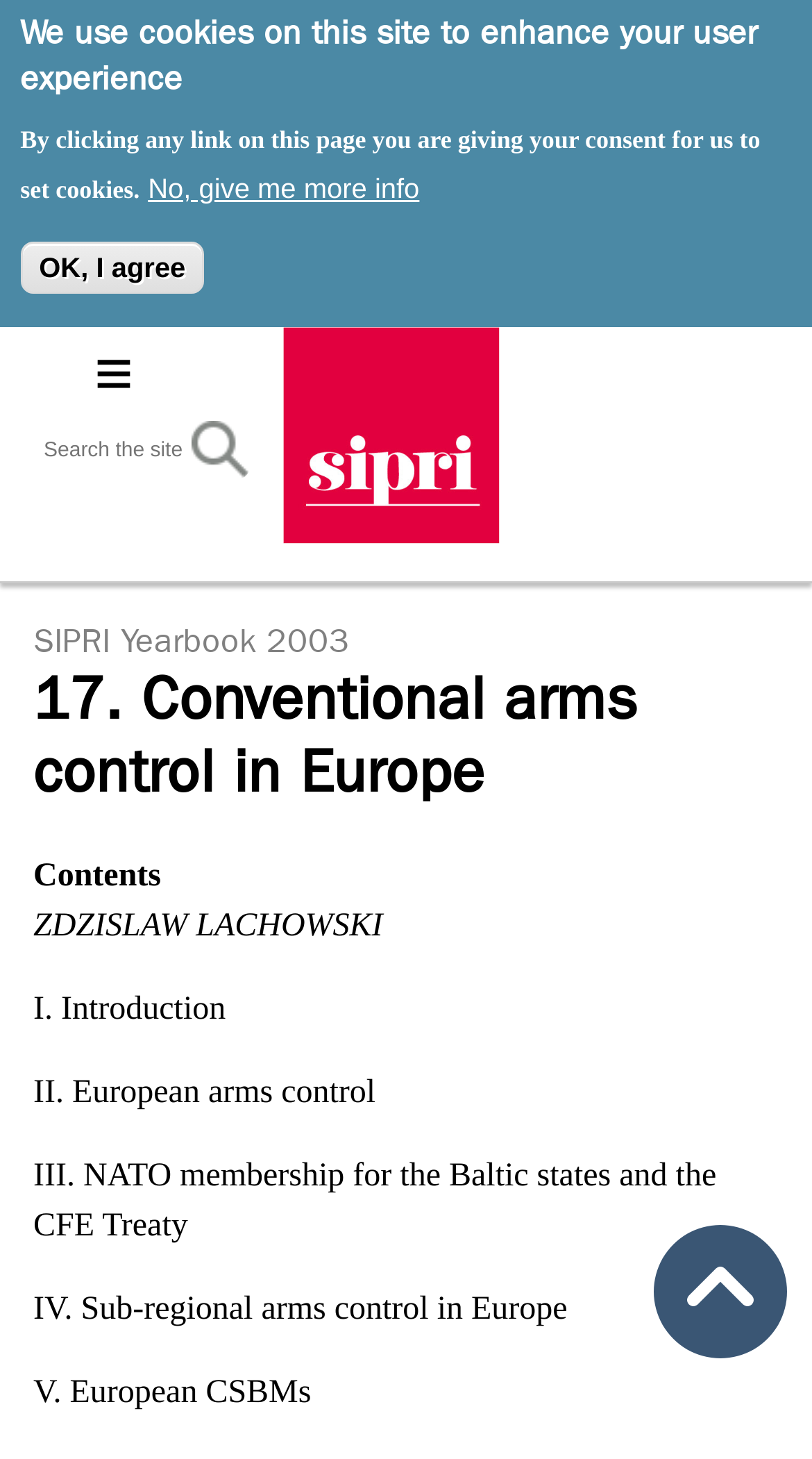Extract the main heading text from the webpage.

17. Conventional arms control in Europe